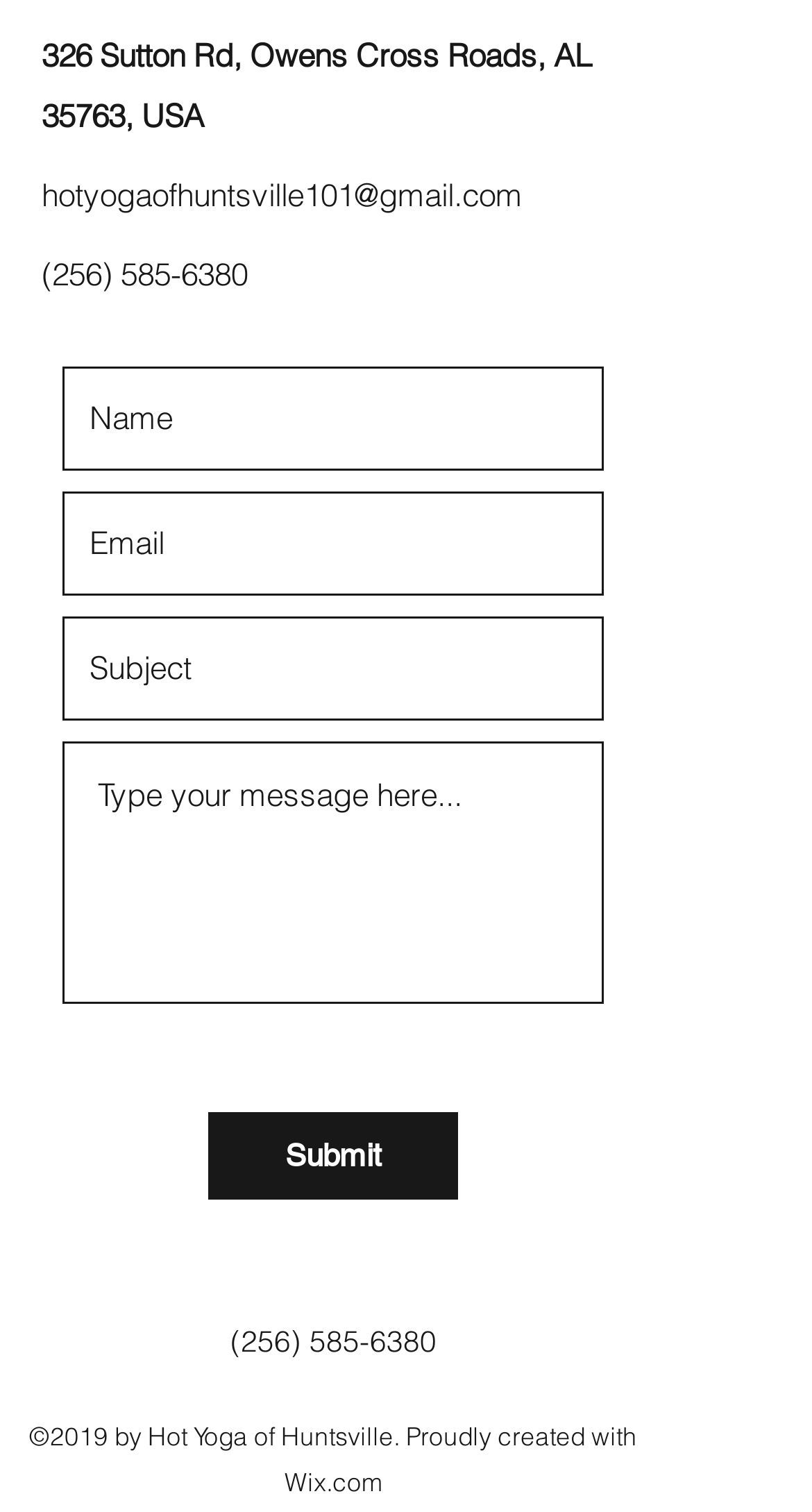Please find the bounding box for the UI component described as follows: "(256) 585-6380".

[0.051, 0.168, 0.305, 0.194]